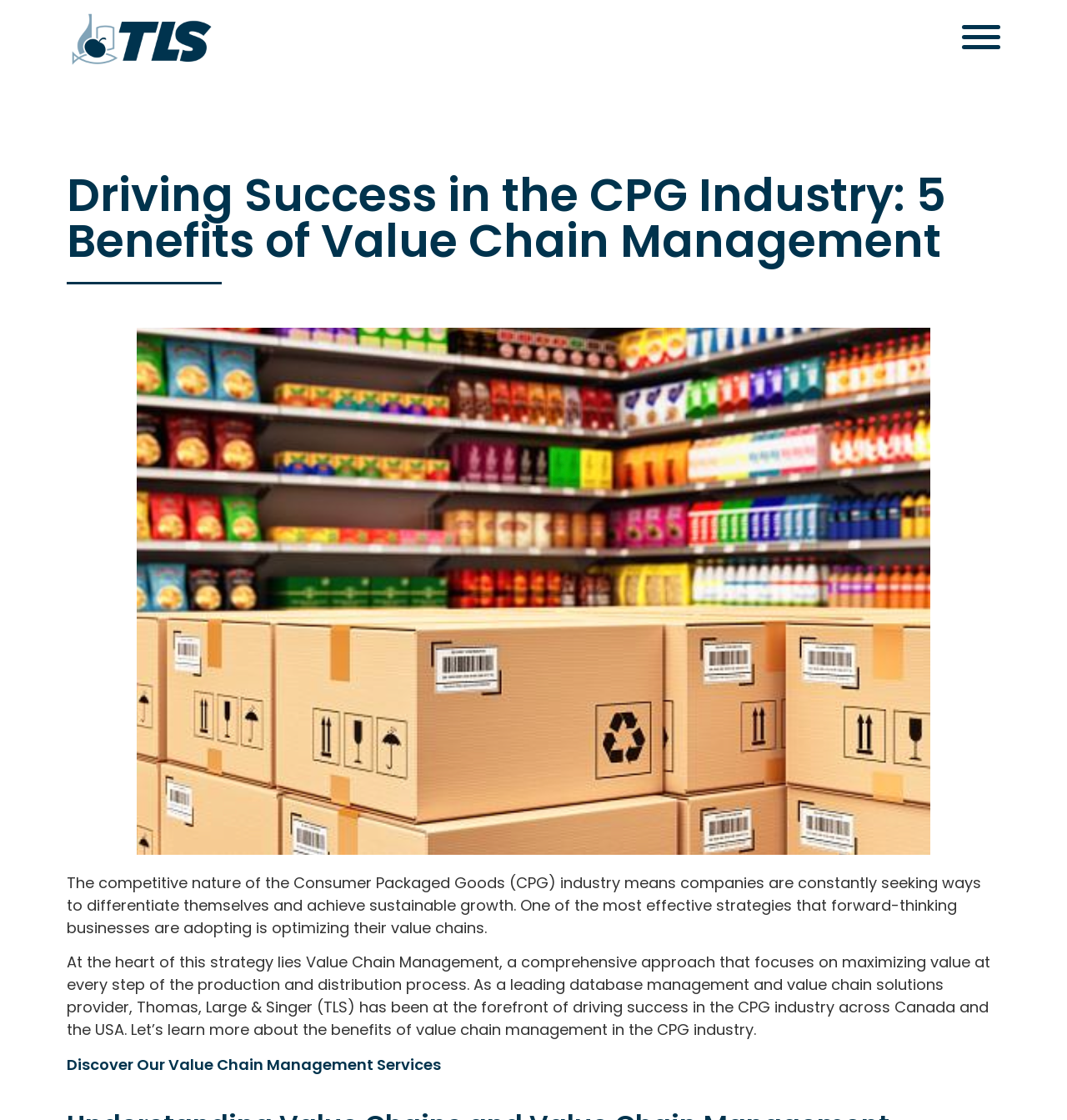What is the purpose of the link at the bottom?
Refer to the image and provide a one-word or short phrase answer.

To discover services